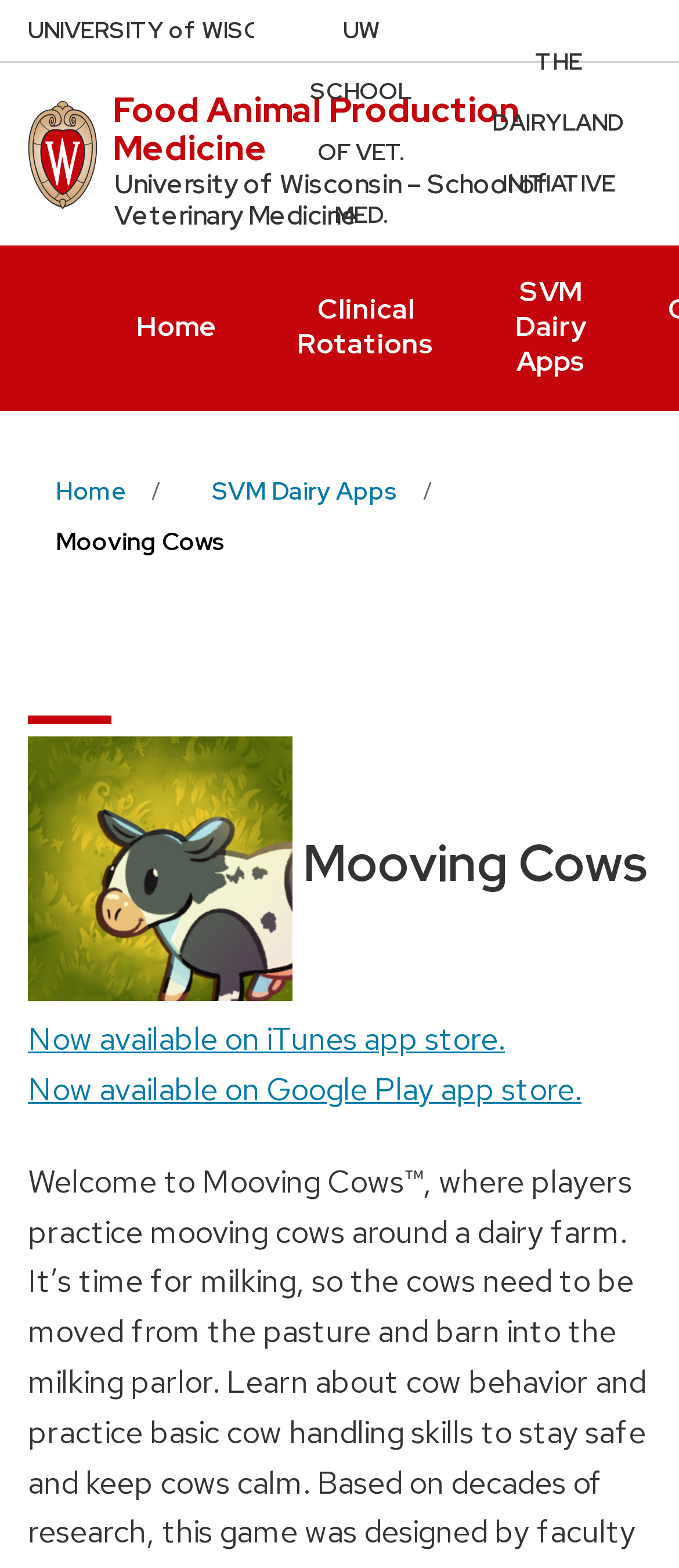Locate the bounding box coordinates of the clickable part needed for the task: "Visit University of Wisconsin Madison home page".

[0.041, 0.0, 0.669, 0.039]